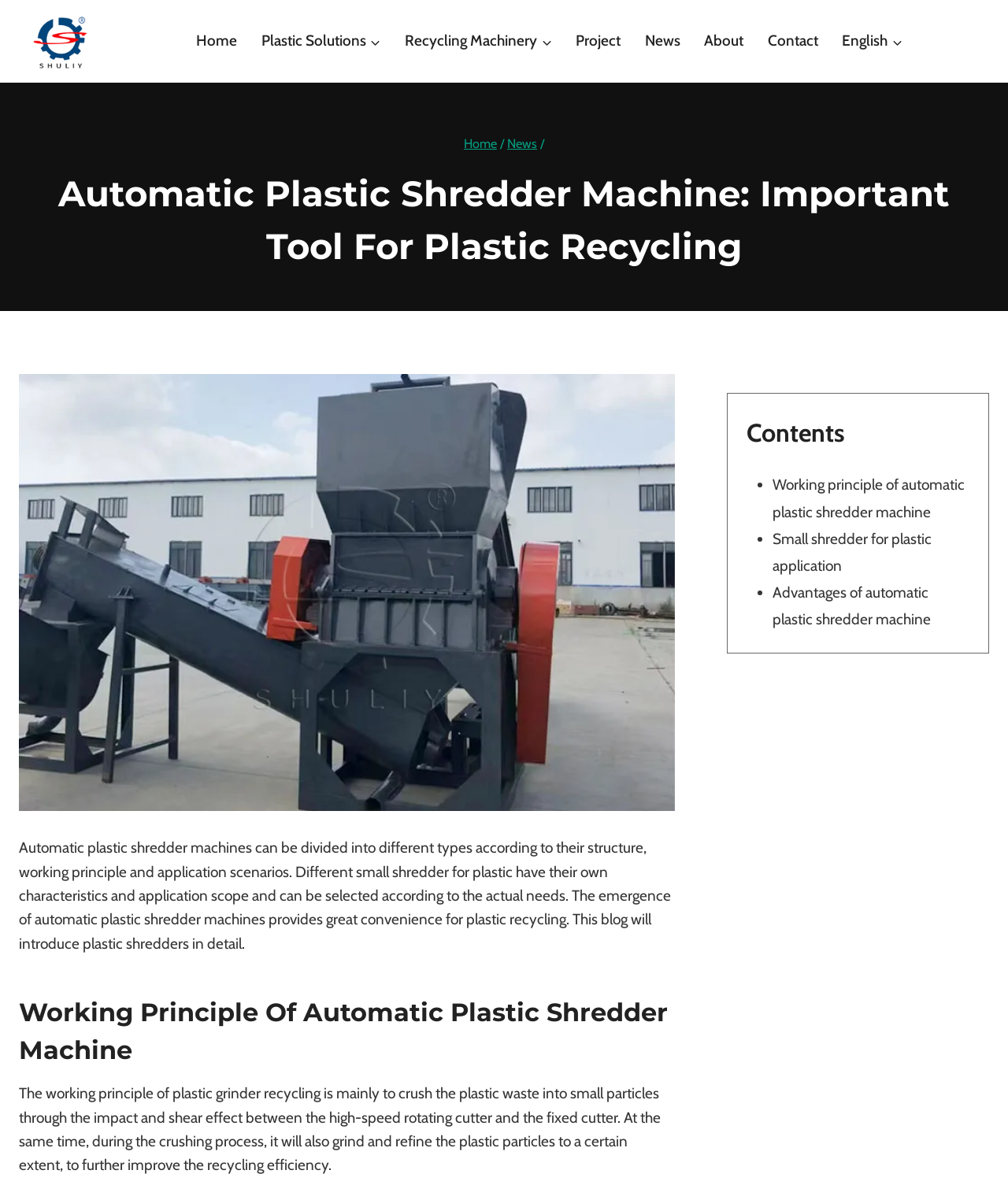Determine the bounding box coordinates of the element's region needed to click to follow the instruction: "Click on the 'News' link in the breadcrumbs". Provide these coordinates as four float numbers between 0 and 1, formatted as [left, top, right, bottom].

[0.503, 0.113, 0.533, 0.126]